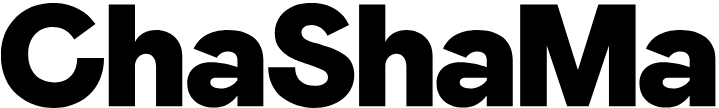Formulate a detailed description of the image content.

This image prominently features the stylized text "ChashaM" set against a contrasting background. The artistic typography creates a bold visual impact, capturing attention with its distinctive design. Given its placement within a digital context, this image likely represents a brand, initiative, or organization related to art or community engagement, suggesting creativity and innovation. The overall aesthetic encourages exploration and interest in what "ChashaM" embodies, inviting viewers to learn more about its mission and offerings.